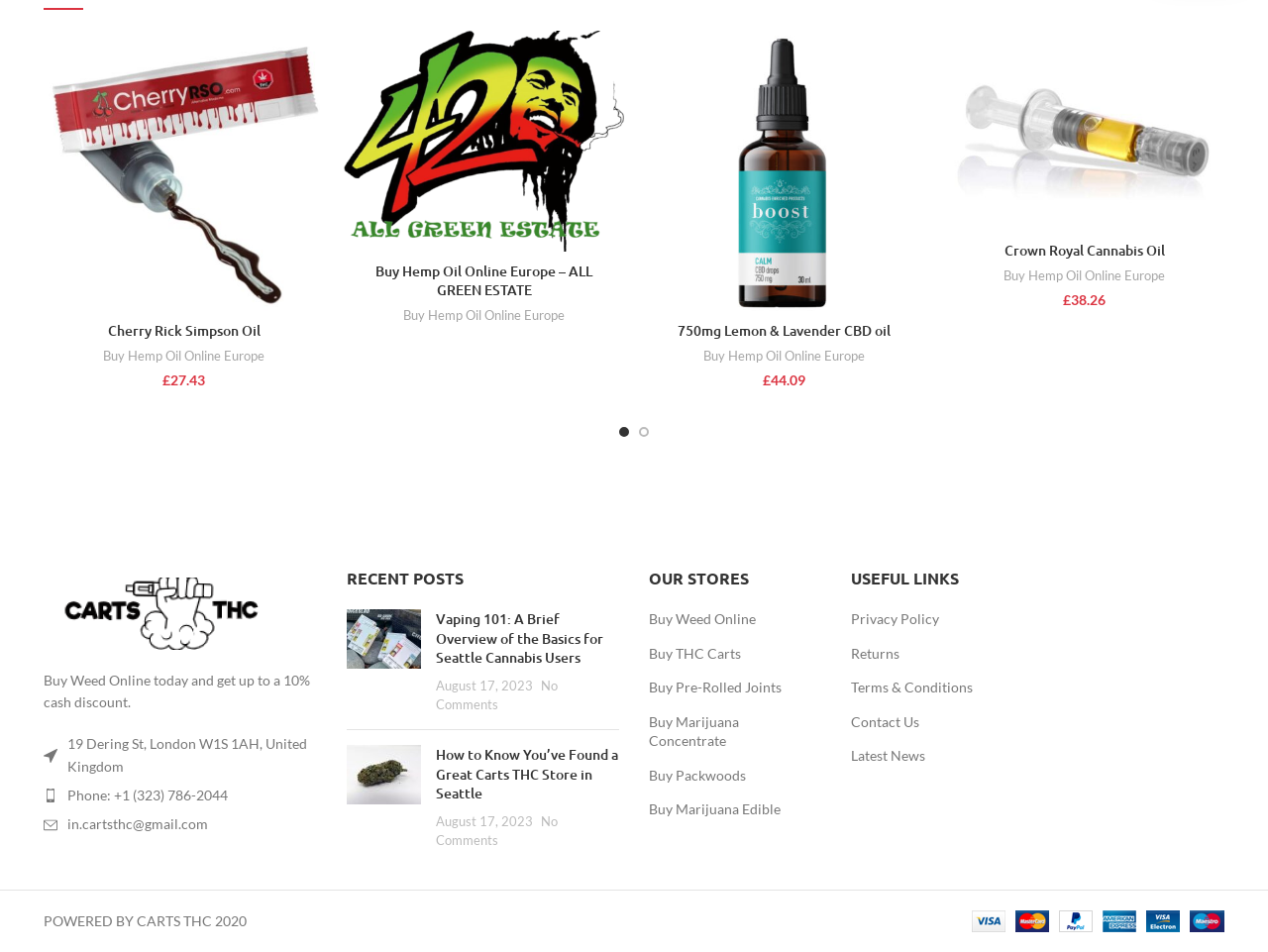Kindly respond to the following question with a single word or a brief phrase: 
What is the phone number of the store?

+1 (323) 786-2044